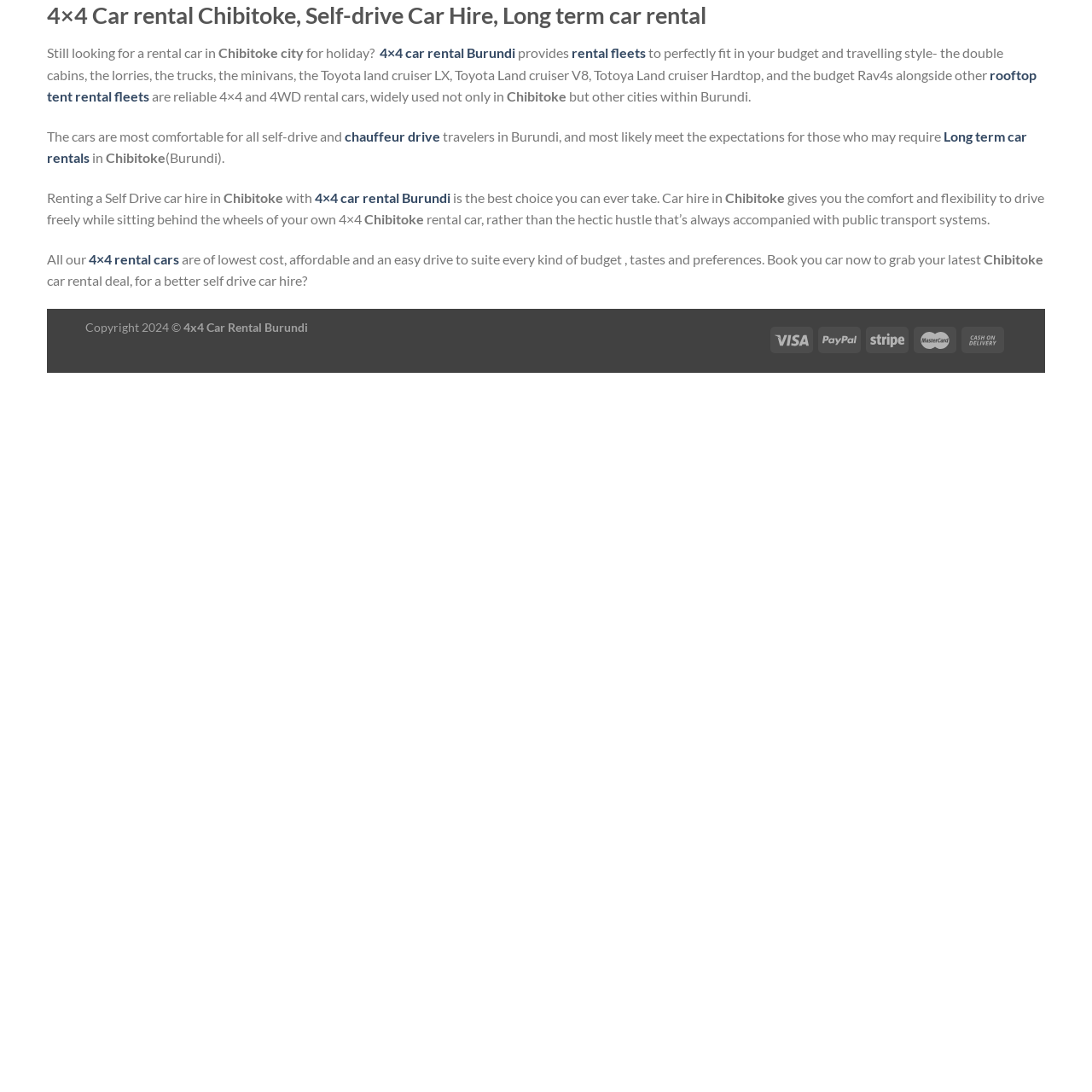Give an extensive and precise description of the webpage.

The webpage is about 4x4 car rental services in Chibitoke, Burundi. At the top, there is a main heading that reads "4×4 Car rental Chibitoke, Self-drive Car Hire, Long term car rental". Below this heading, there is a paragraph of text that describes the rental services, mentioning that they provide fleets for various budgets and long-term car rentals.

The text is divided into several sections, with links to "4×4 car rental Burundi" and "rental fleets" scattered throughout. There are also mentions of different types of vehicles available, such as double cabins, lorries, trucks, and minivans.

In the middle of the page, there are five small images arranged horizontally, likely showcasing different types of vehicles. Below these images, there is a section with copyright information and the company name "4x4 Car Rental Burundi".

At the bottom of the page, there is a link with a Facebook icon, likely a social media link. Throughout the page, there are multiple mentions of "Chibitoke" and "Burundi", emphasizing the location of the car rental services. Overall, the webpage appears to be a promotional page for 4x4 car rental services in Chibitoke, Burundi.